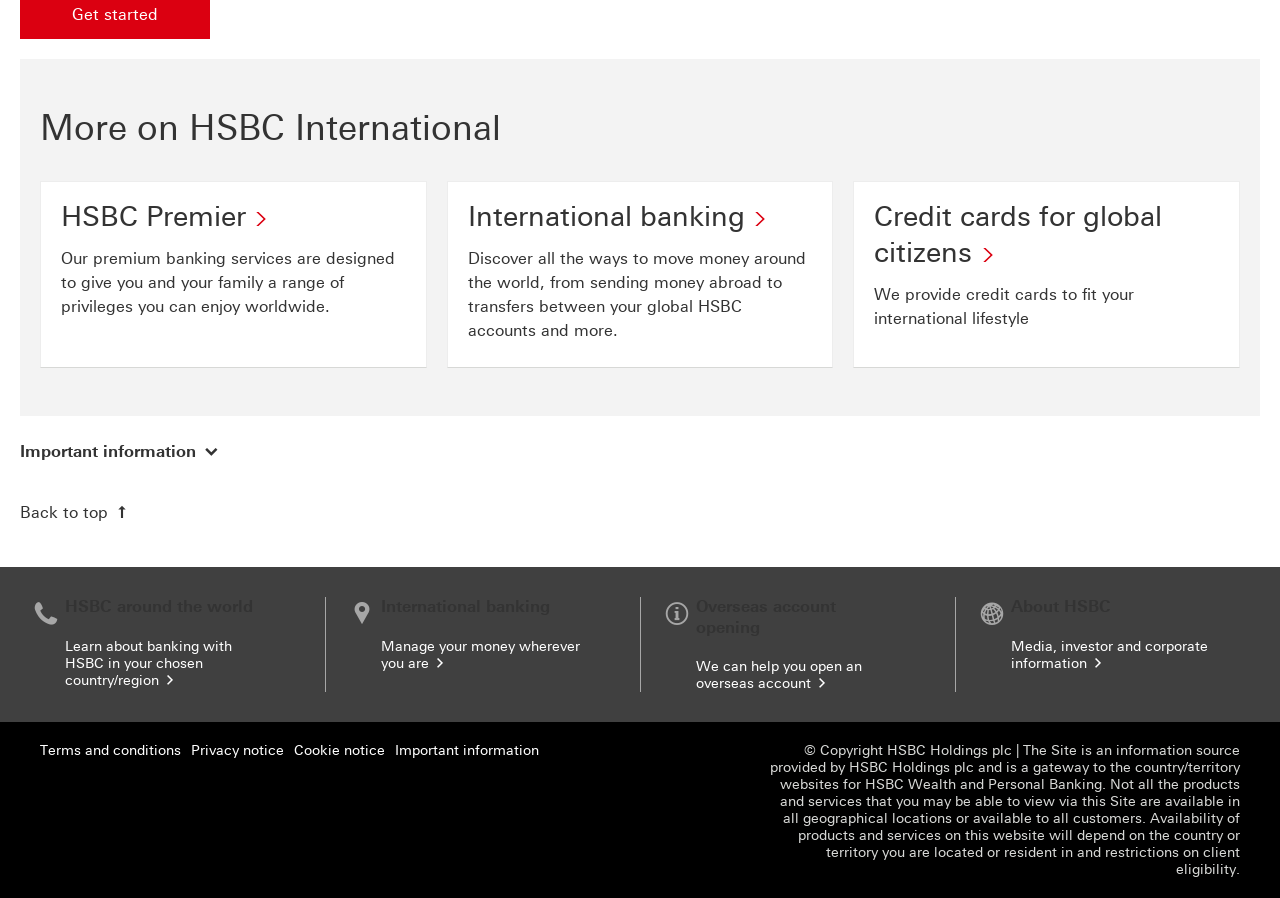Identify the bounding box coordinates of the part that should be clicked to carry out this instruction: "View important information".

[0.016, 0.492, 0.171, 0.513]